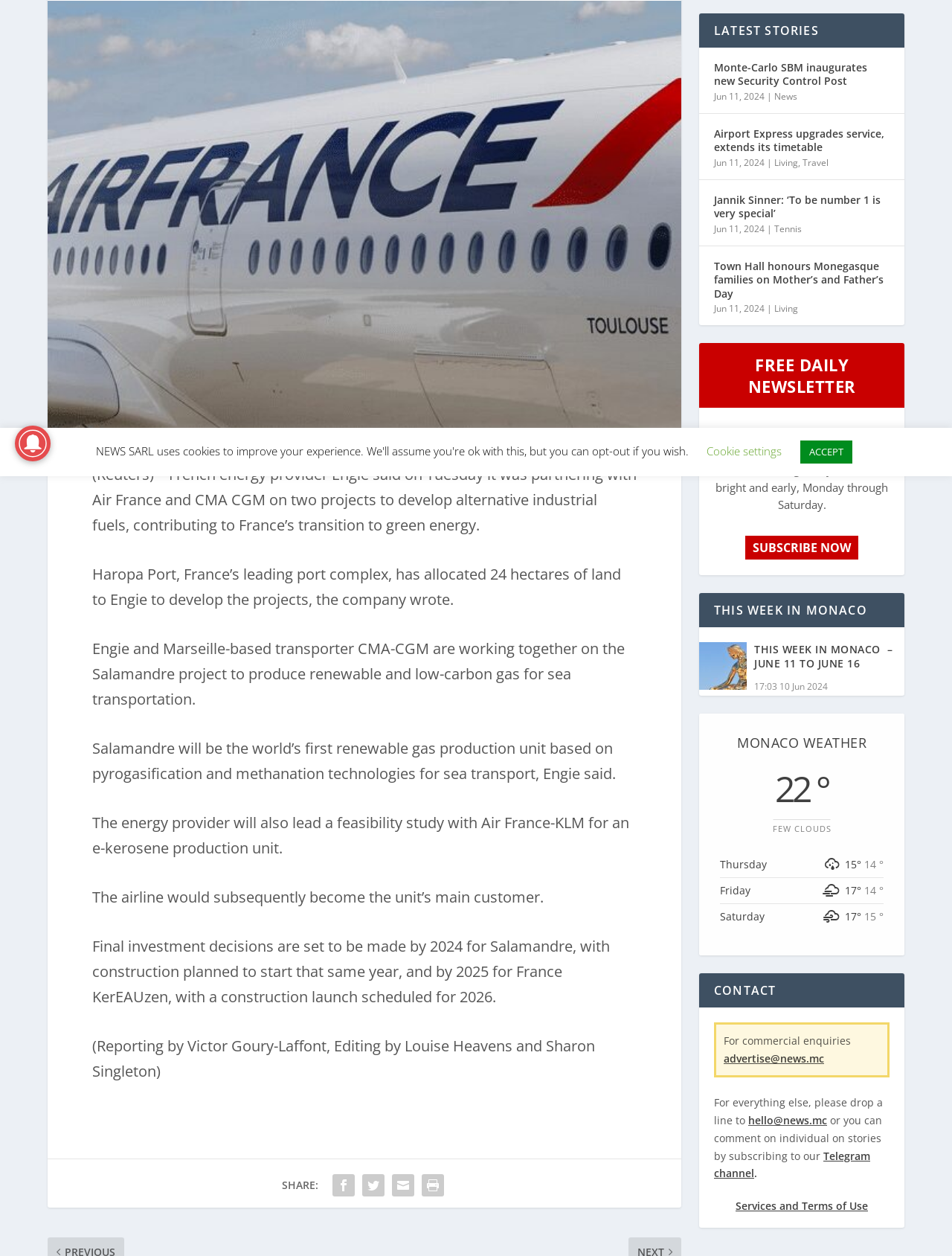Identify the bounding box coordinates for the UI element described by the following text: "Services and Terms of Use". Provide the coordinates as four float numbers between 0 and 1, in the format [left, top, right, bottom].

[0.773, 0.955, 0.912, 0.966]